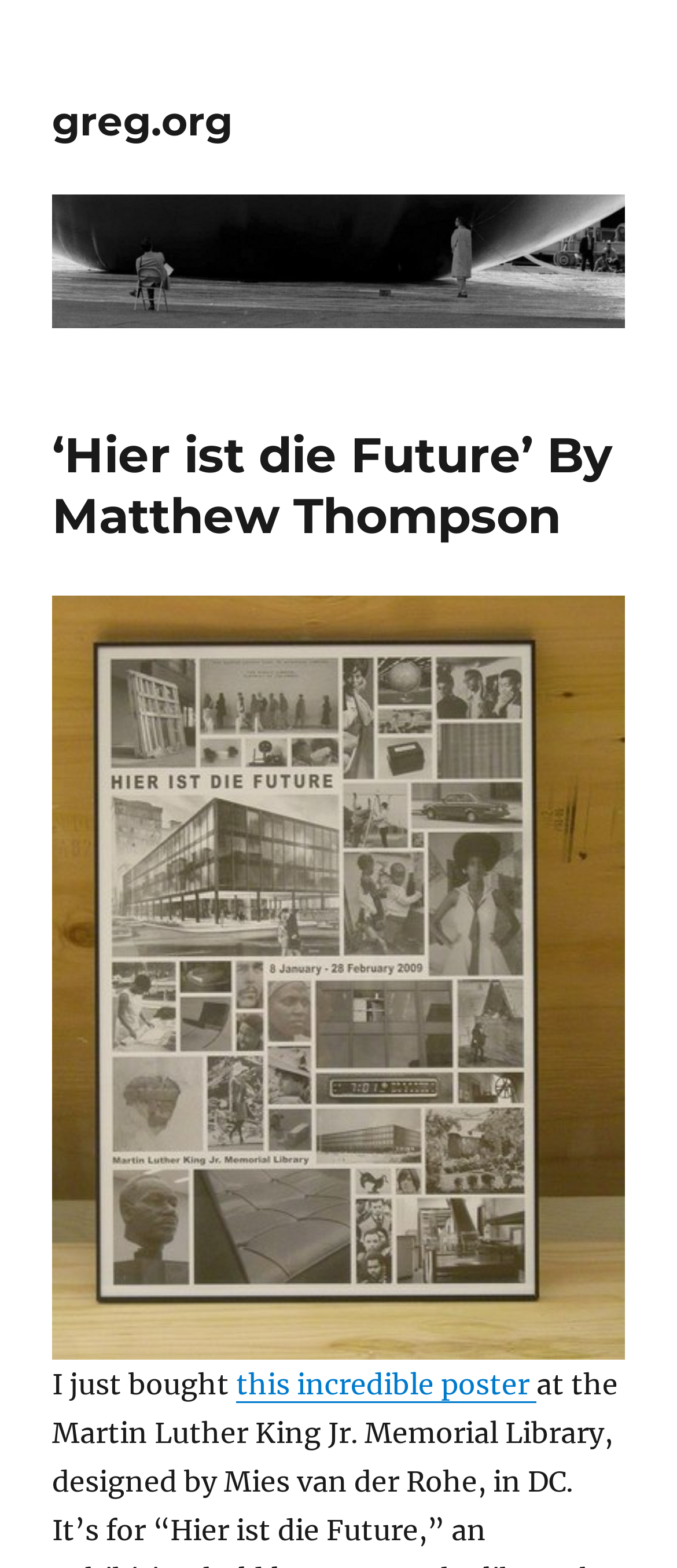Construct a comprehensive caption that outlines the webpage's structure and content.

The webpage is titled "‘Hier ist die Future’ By Matthew Thompson – greg.org" and features a prominent header with the same title. At the top-left corner, there are two identical links to "greg.org", one of which is accompanied by an image. Below the header, there is a large image taking up most of the page, titled "thompson_resurrection_city.jpg". 

To the left of the image, there is a block of text starting with "I just bought" followed by a link to "this incredible poster". The text and link are positioned near the bottom of the page.